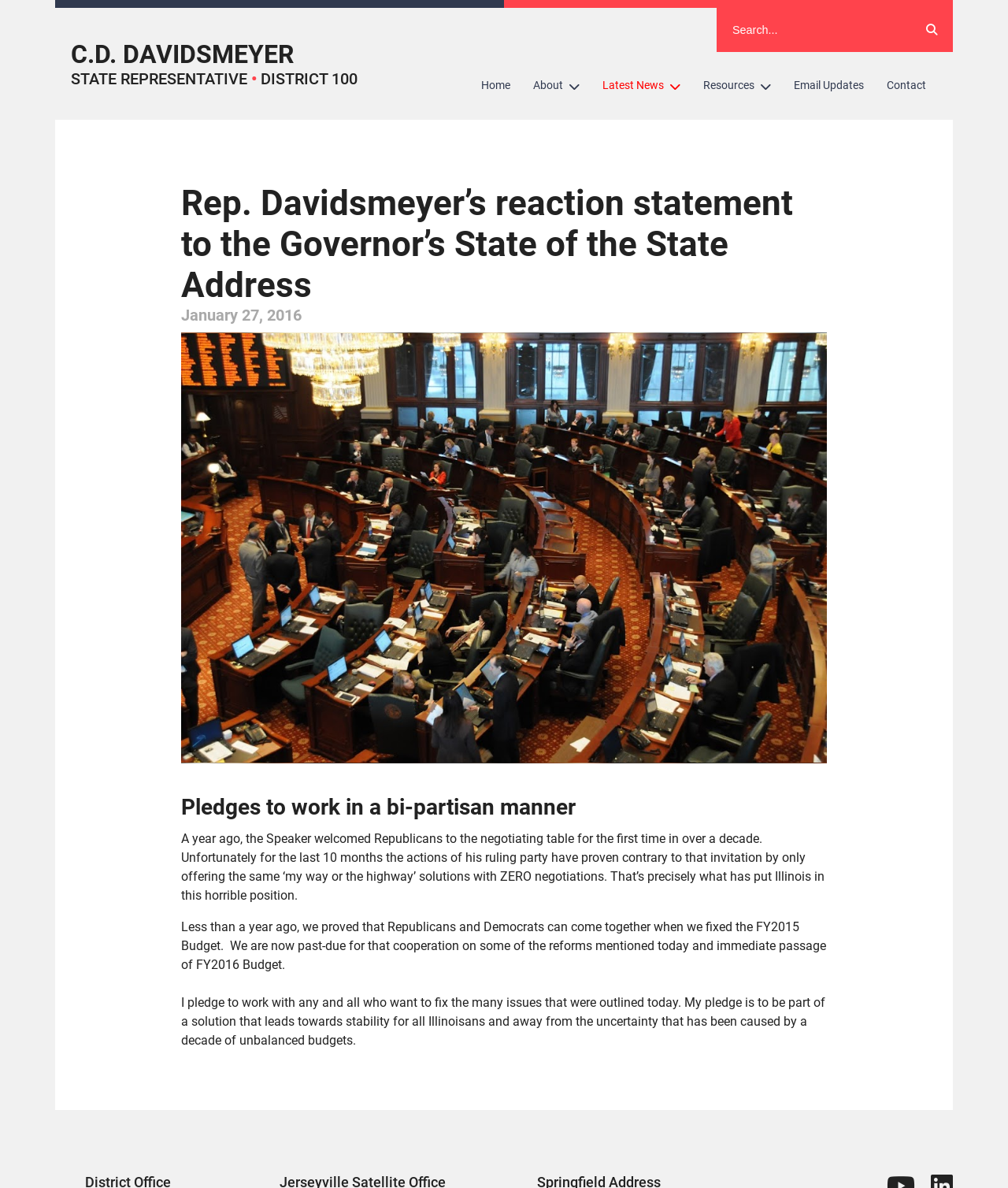What is the author's pledge?
Please respond to the question with a detailed and thorough explanation.

I found the answer by reading the text 'I pledge to work with any and all who want to fix the many issues that were outlined today.' which describes the author's pledge.